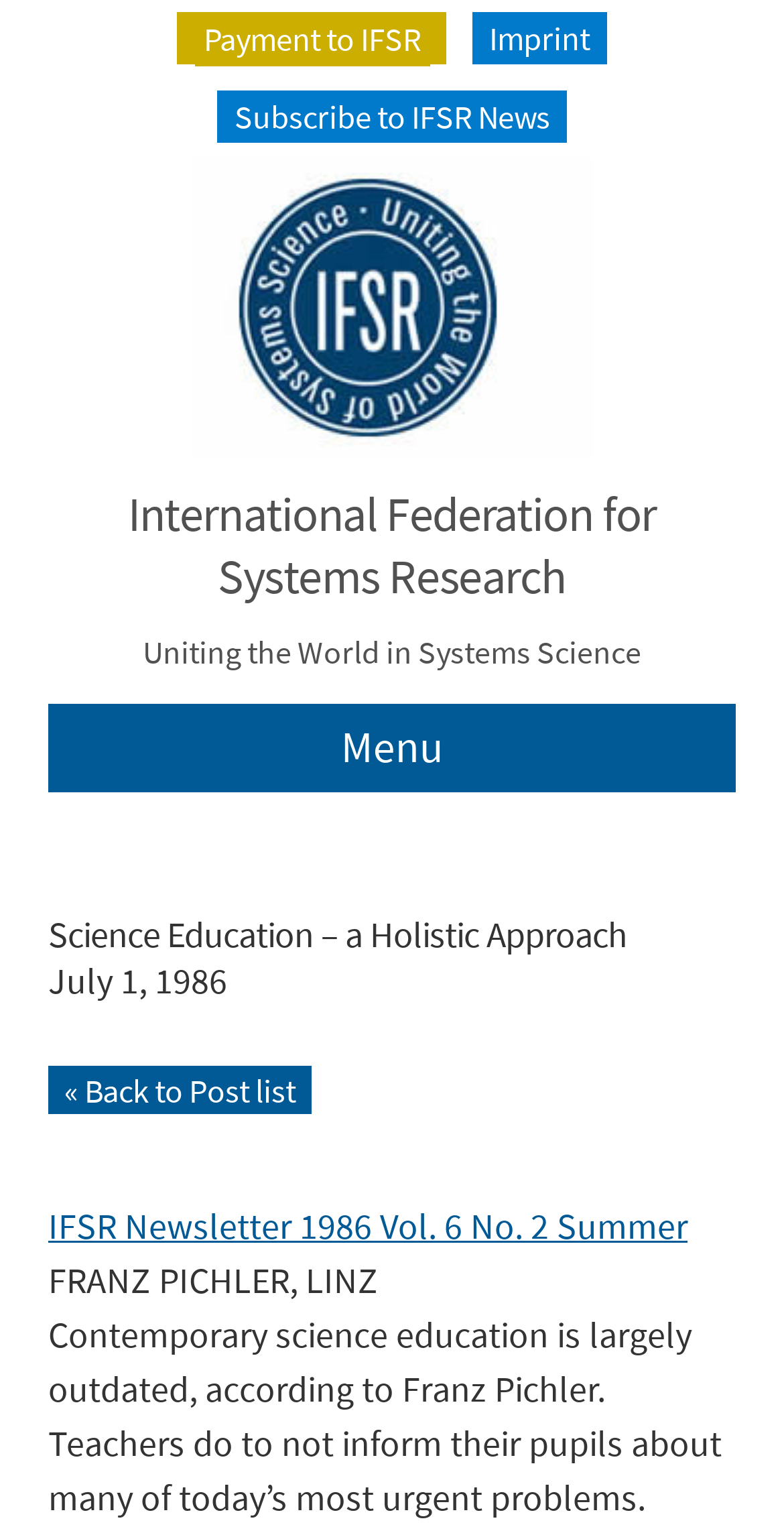Identify the bounding box coordinates of the specific part of the webpage to click to complete this instruction: "Click on Payment to IFSR".

[0.248, 0.008, 0.549, 0.043]